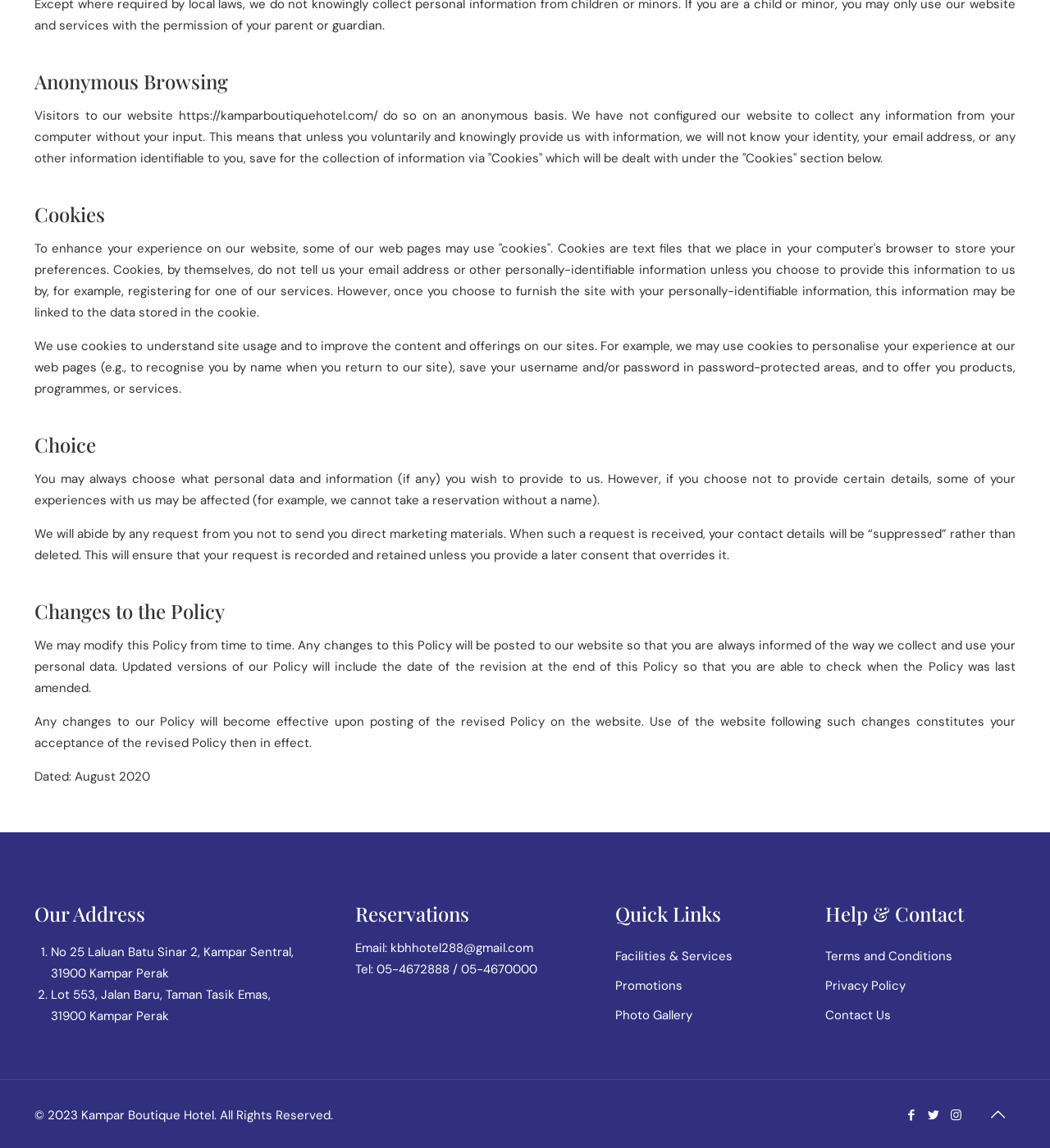Please specify the bounding box coordinates of the element that should be clicked to execute the given instruction: 'Visit the 'Facilities & Services' page'. Ensure the coordinates are four float numbers between 0 and 1, expressed as [left, top, right, bottom].

[0.586, 0.82, 0.759, 0.846]